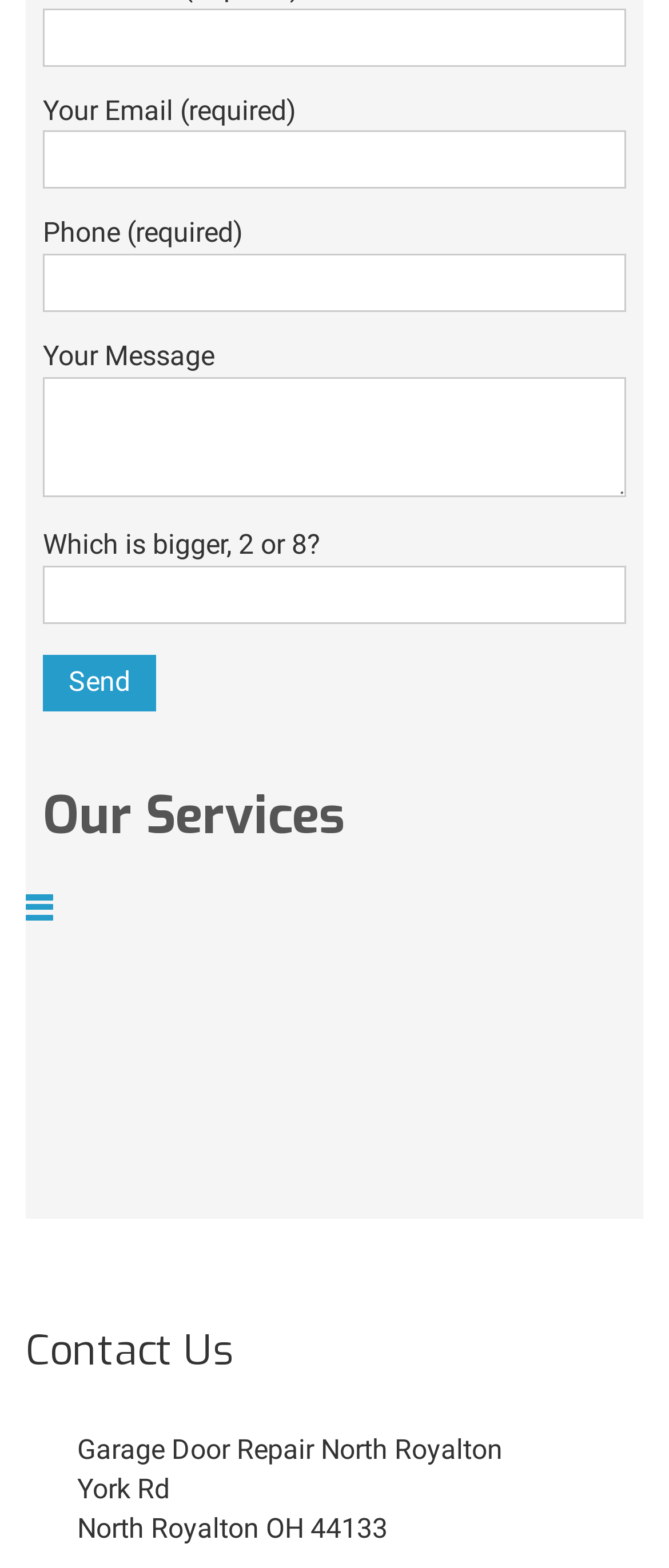Please reply to the following question using a single word or phrase: 
What is the company's address?

York Rd, North Royalton, OH 44133